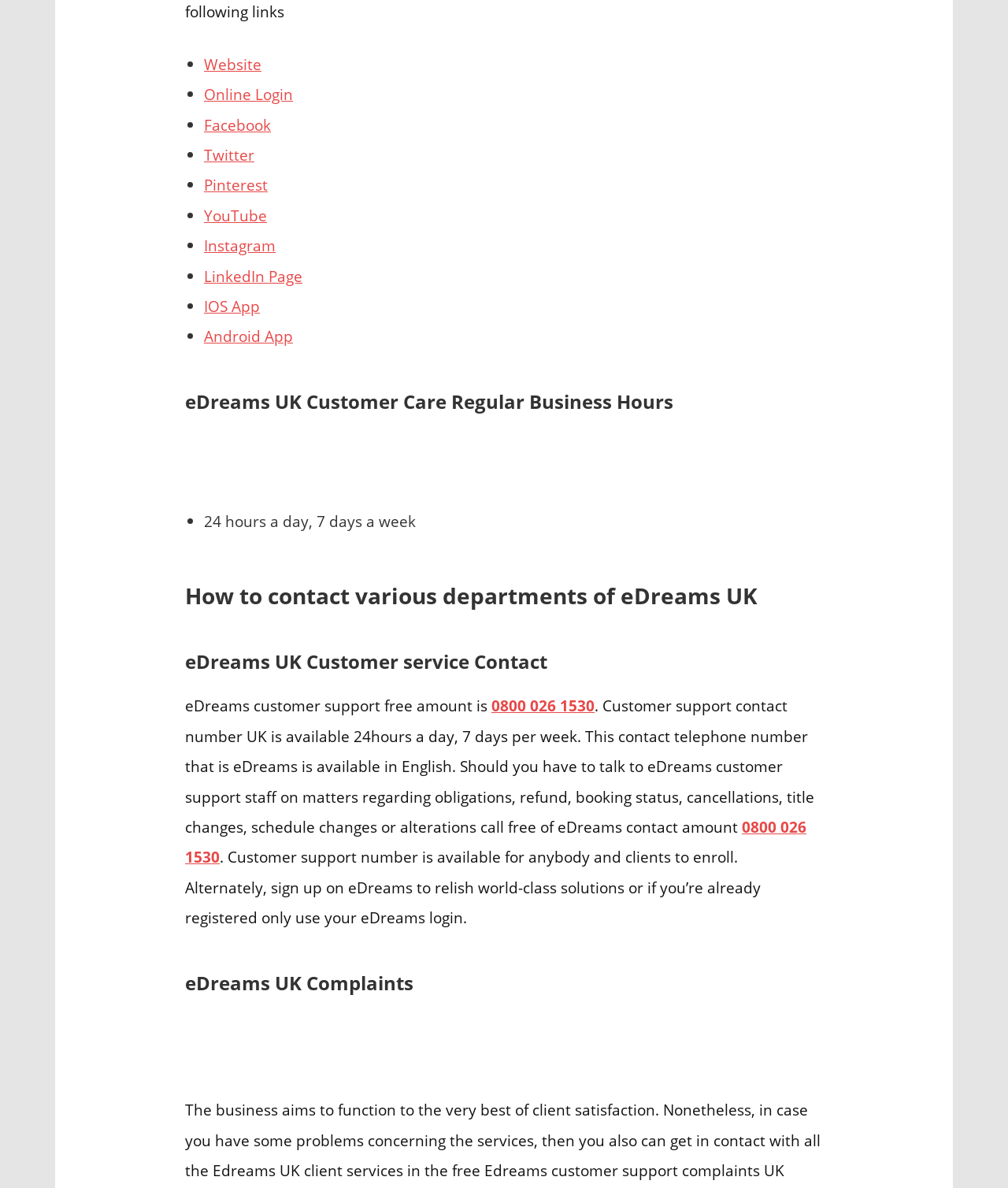Identify the bounding box coordinates of the clickable region necessary to fulfill the following instruction: "Visit Facebook". The bounding box coordinates should be four float numbers between 0 and 1, i.e., [left, top, right, bottom].

[0.202, 0.096, 0.269, 0.114]